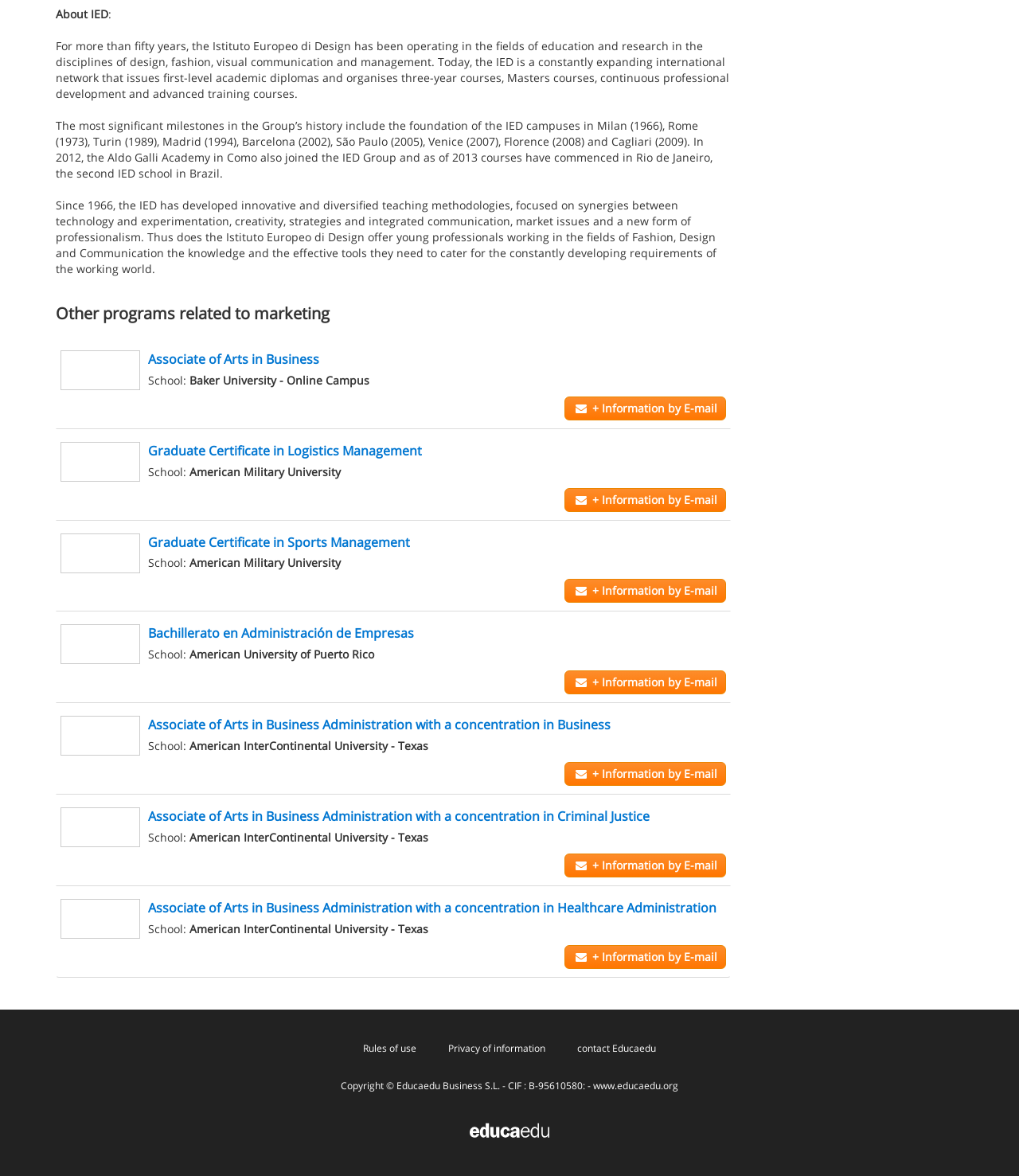Please determine the bounding box coordinates of the clickable area required to carry out the following instruction: "Contact Educaedu". The coordinates must be four float numbers between 0 and 1, represented as [left, top, right, bottom].

[0.559, 0.879, 0.652, 0.904]